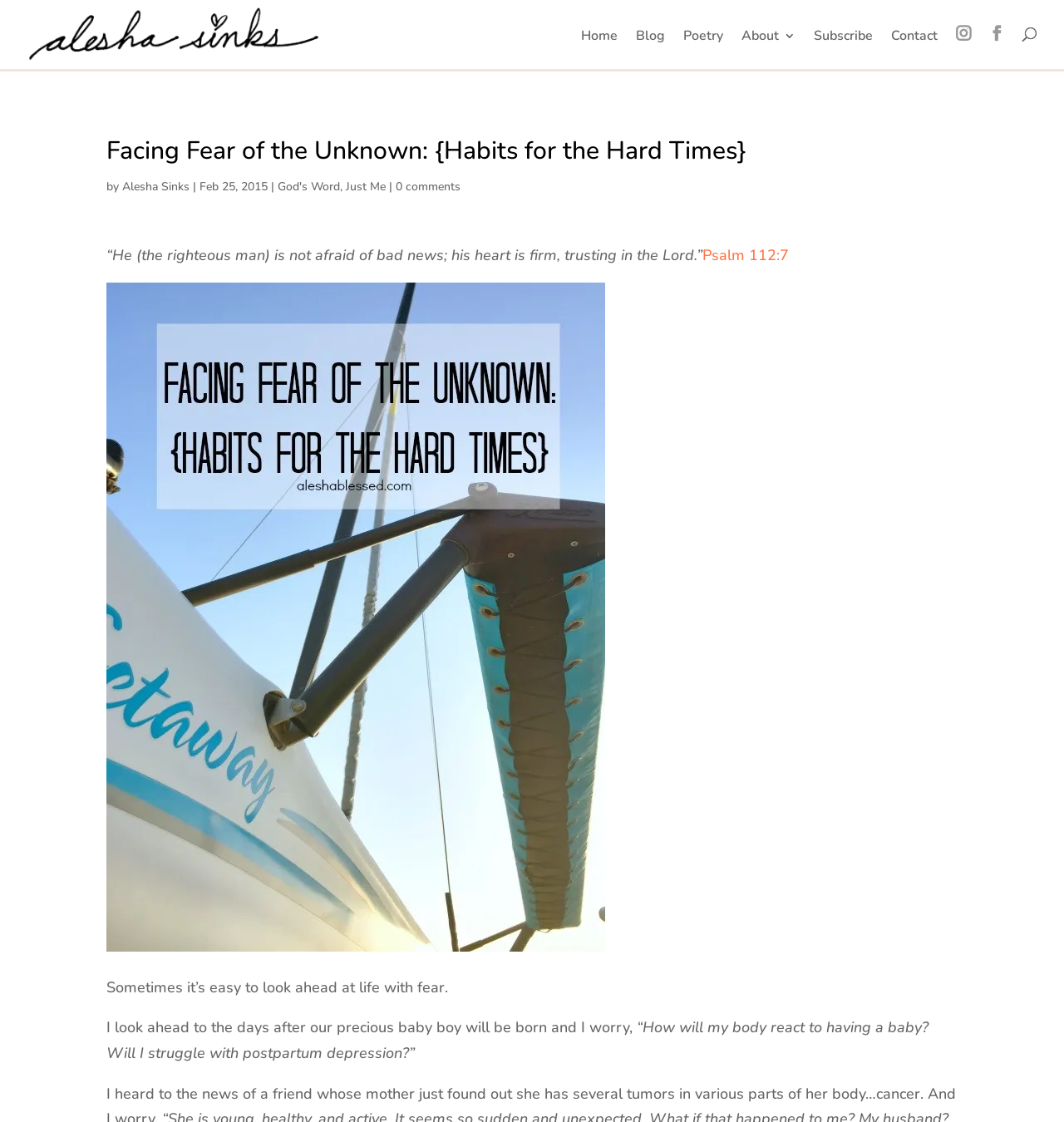Provide the bounding box coordinates for the area that should be clicked to complete the instruction: "visit the blog page".

[0.598, 0.027, 0.625, 0.061]